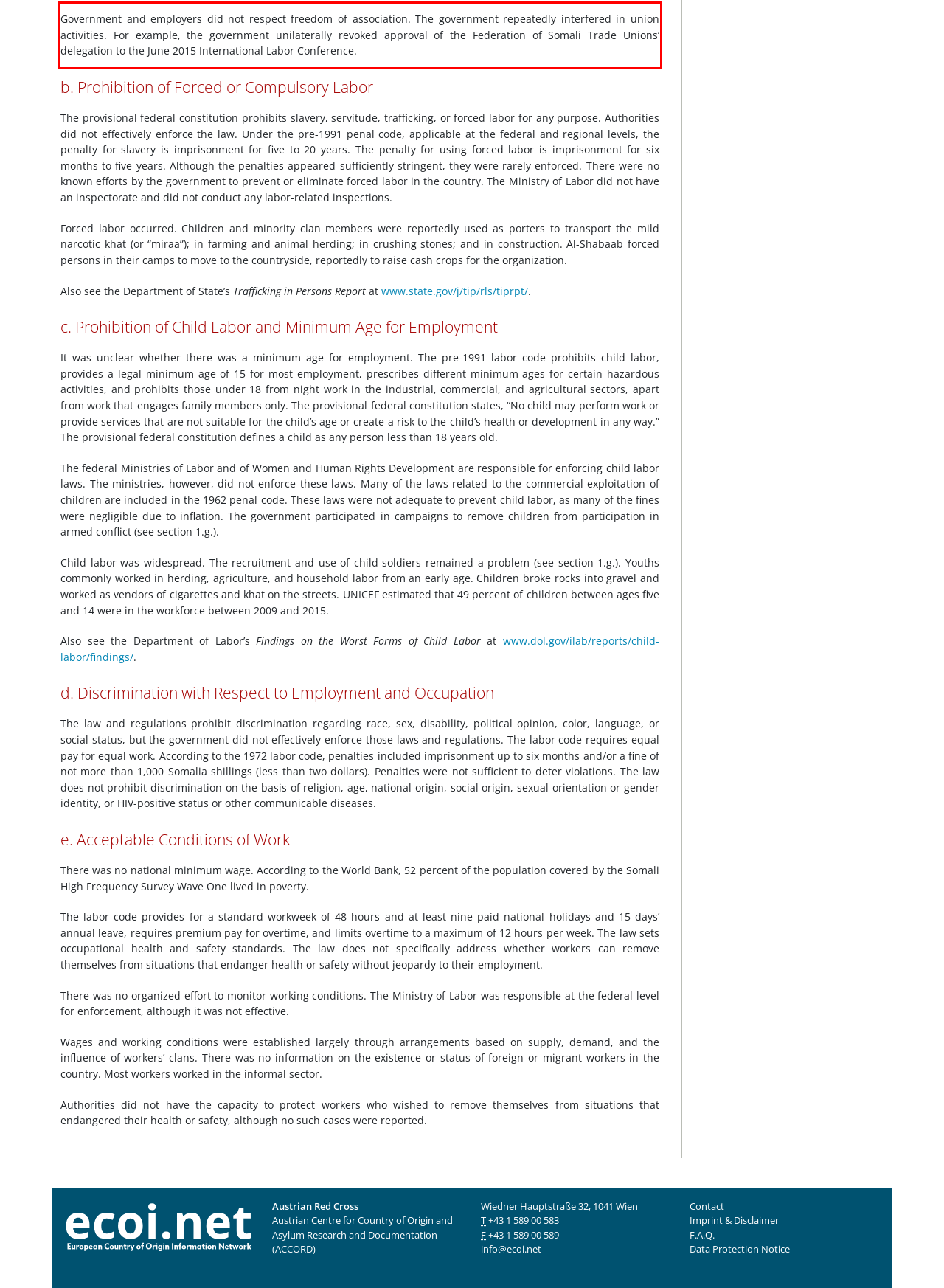You are given a screenshot with a red rectangle. Identify and extract the text within this red bounding box using OCR.

Government and employers did not respect freedom of association. The government repeatedly interfered in union activities. For example, the government unilaterally revoked approval of the Federation of Somali Trade Unions’ delegation to the June 2015 International Labor Conference.